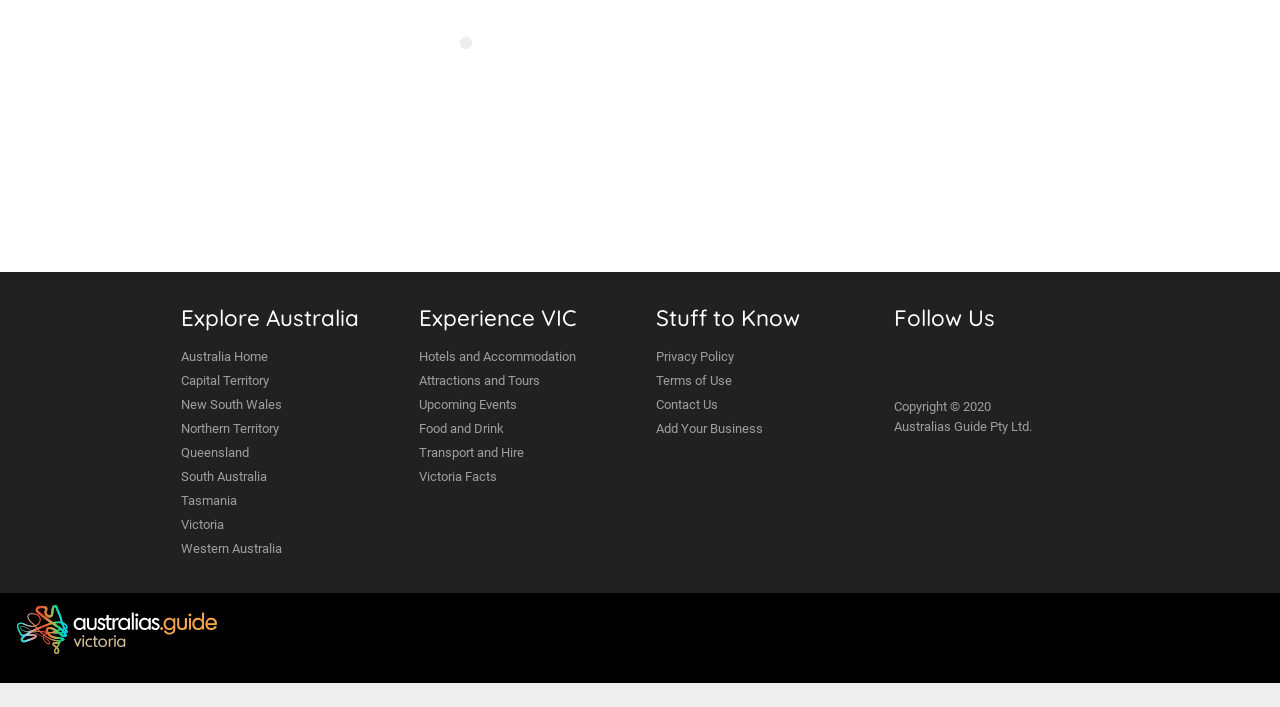Using the information in the image, give a detailed answer to the following question: What is the main theme of this website?

The webpage has headings like 'Explore Australia', 'Experience VIC', and links to hotels, attractions, and events, indicating that the main theme of this website is travel and tourism in Australia.